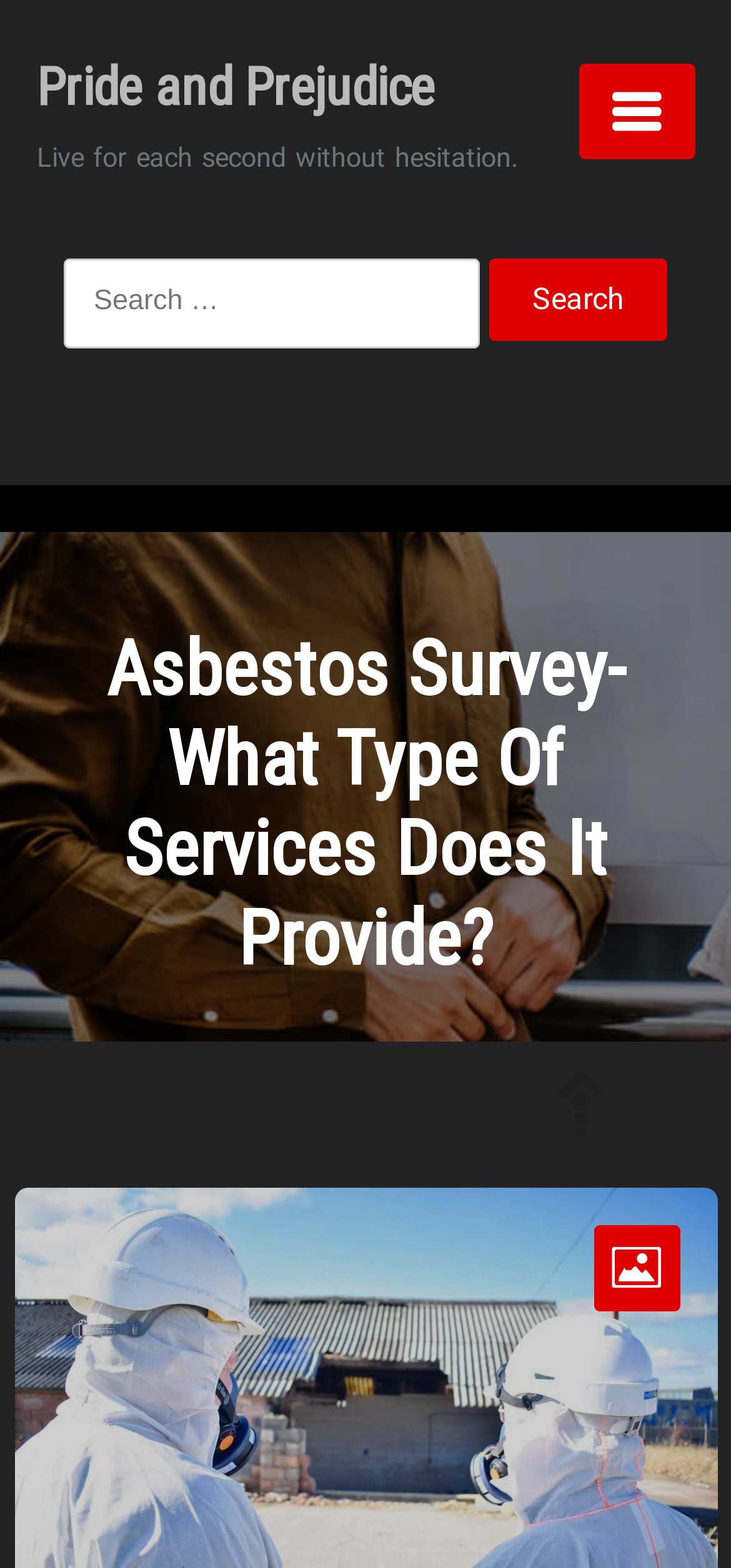Use the details in the image to answer the question thoroughly: 
What is the topic of the main heading?

The main heading on the webpage is 'Asbestos Survey-What Type Of Services Does It Provide?'. This suggests that the webpage is discussing asbestos surveys and the services they provide.